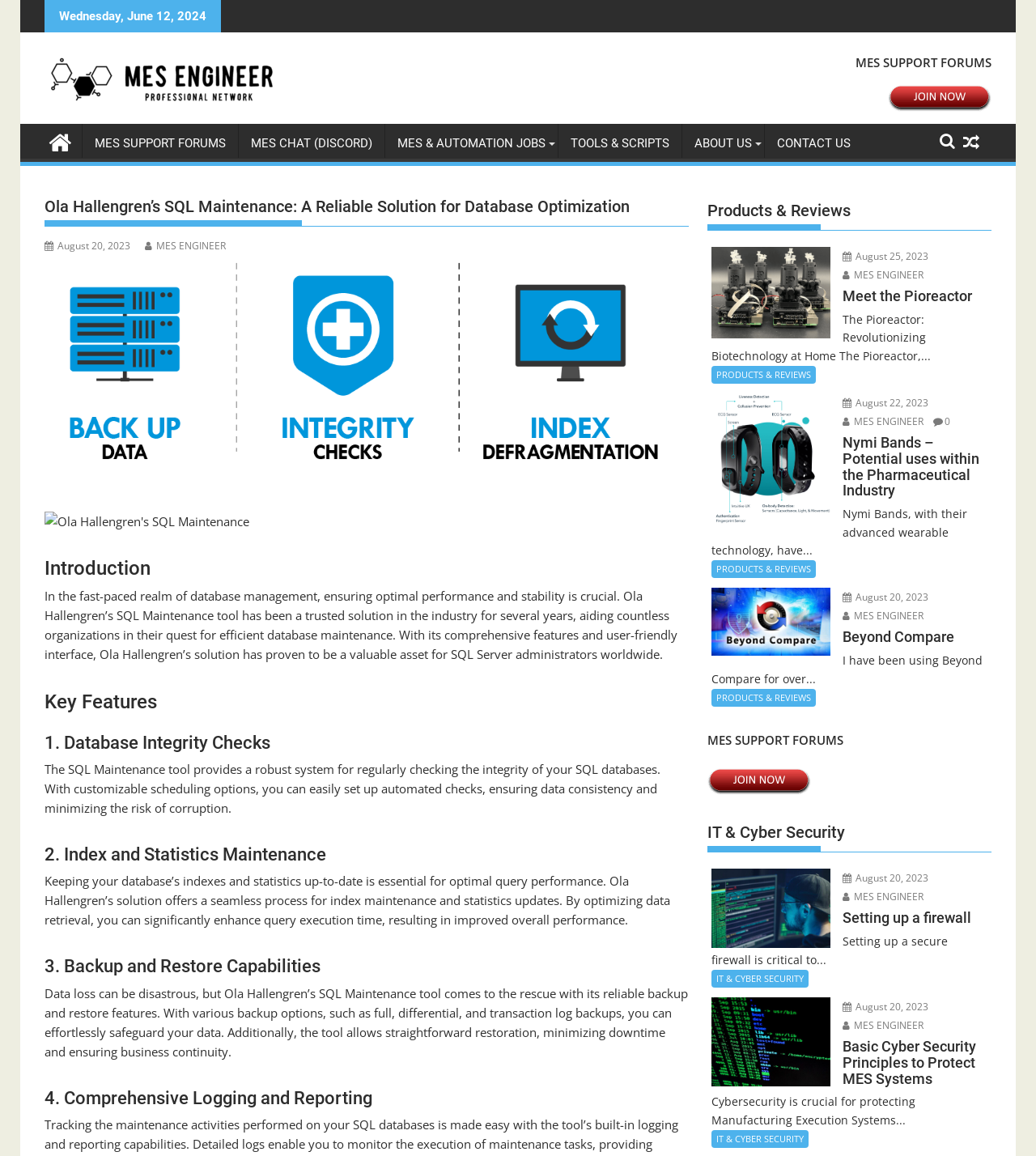Show the bounding box coordinates for the element that needs to be clicked to execute the following instruction: "Register with the MES Forums Now". Provide the coordinates in the form of four float numbers between 0 and 1, i.e., [left, top, right, bottom].

[0.857, 0.085, 0.957, 0.099]